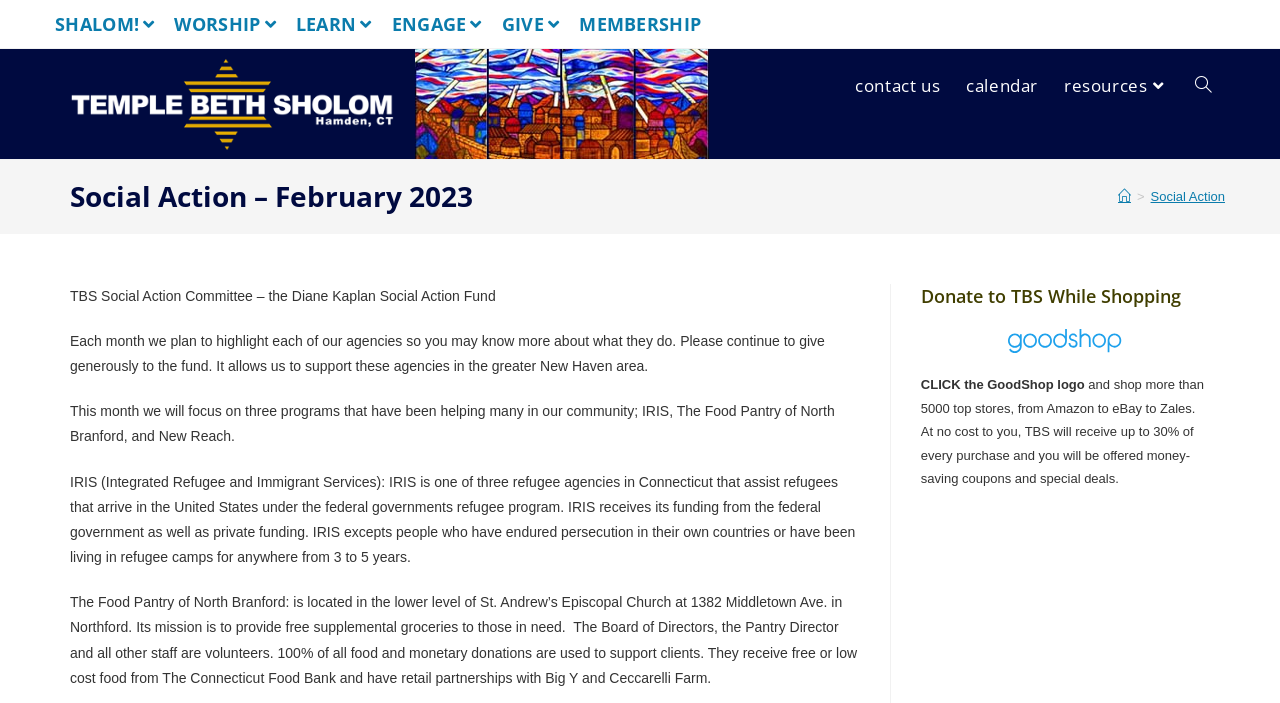Provide a single word or phrase to answer the given question: 
What is the name of the synagogue?

Temple Beth Sholom